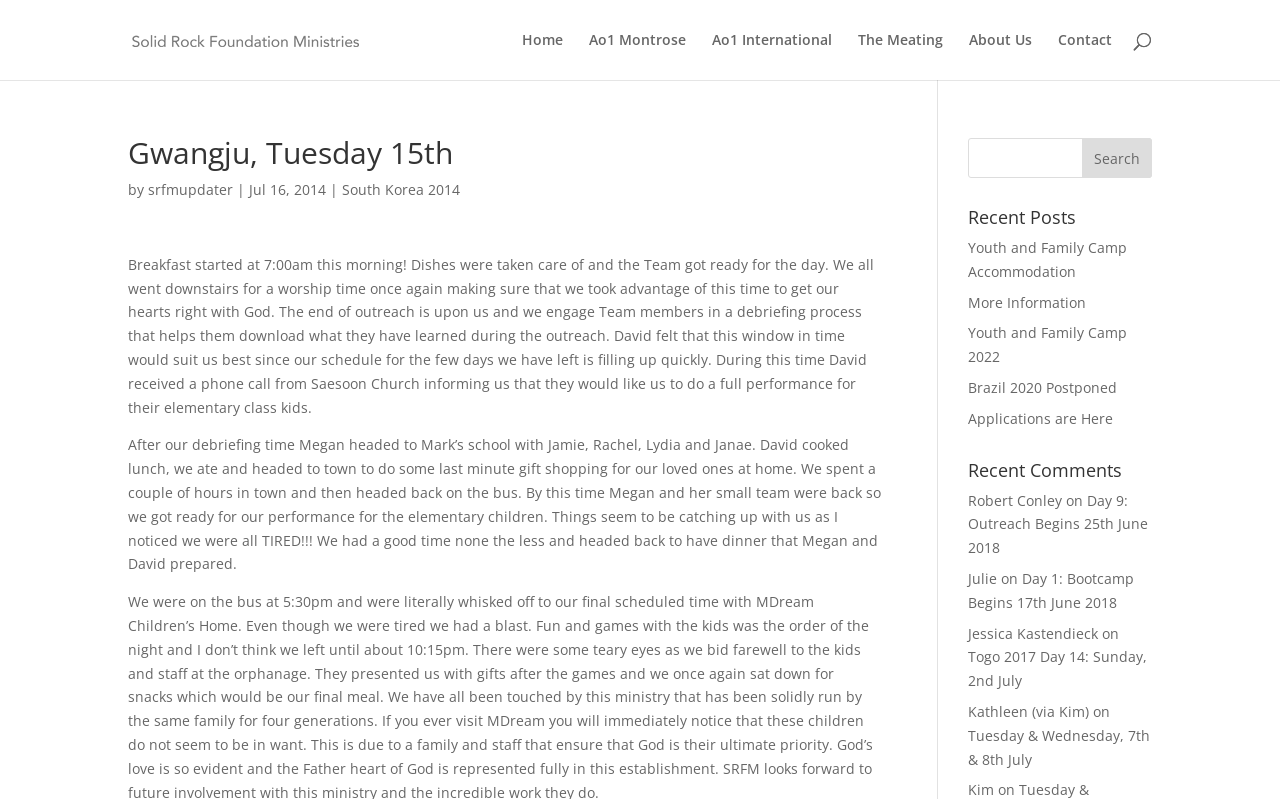Identify the bounding box coordinates of the region that needs to be clicked to carry out this instruction: "Click on the 'Search' button". Provide these coordinates as four float numbers ranging from 0 to 1, i.e., [left, top, right, bottom].

[0.845, 0.173, 0.9, 0.223]